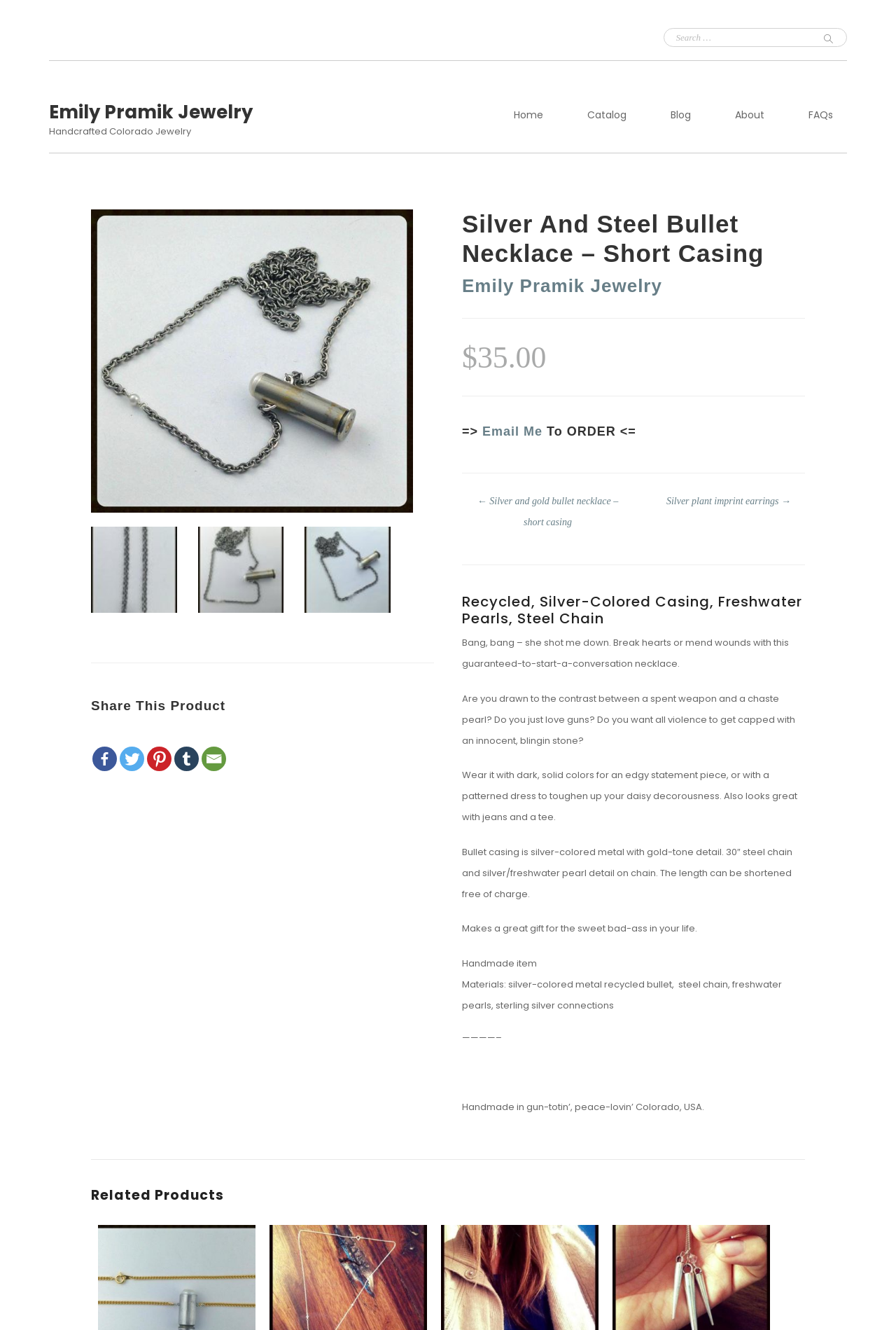What is the price of the silver and steel bullet necklace?
Respond to the question with a single word or phrase according to the image.

$35.00